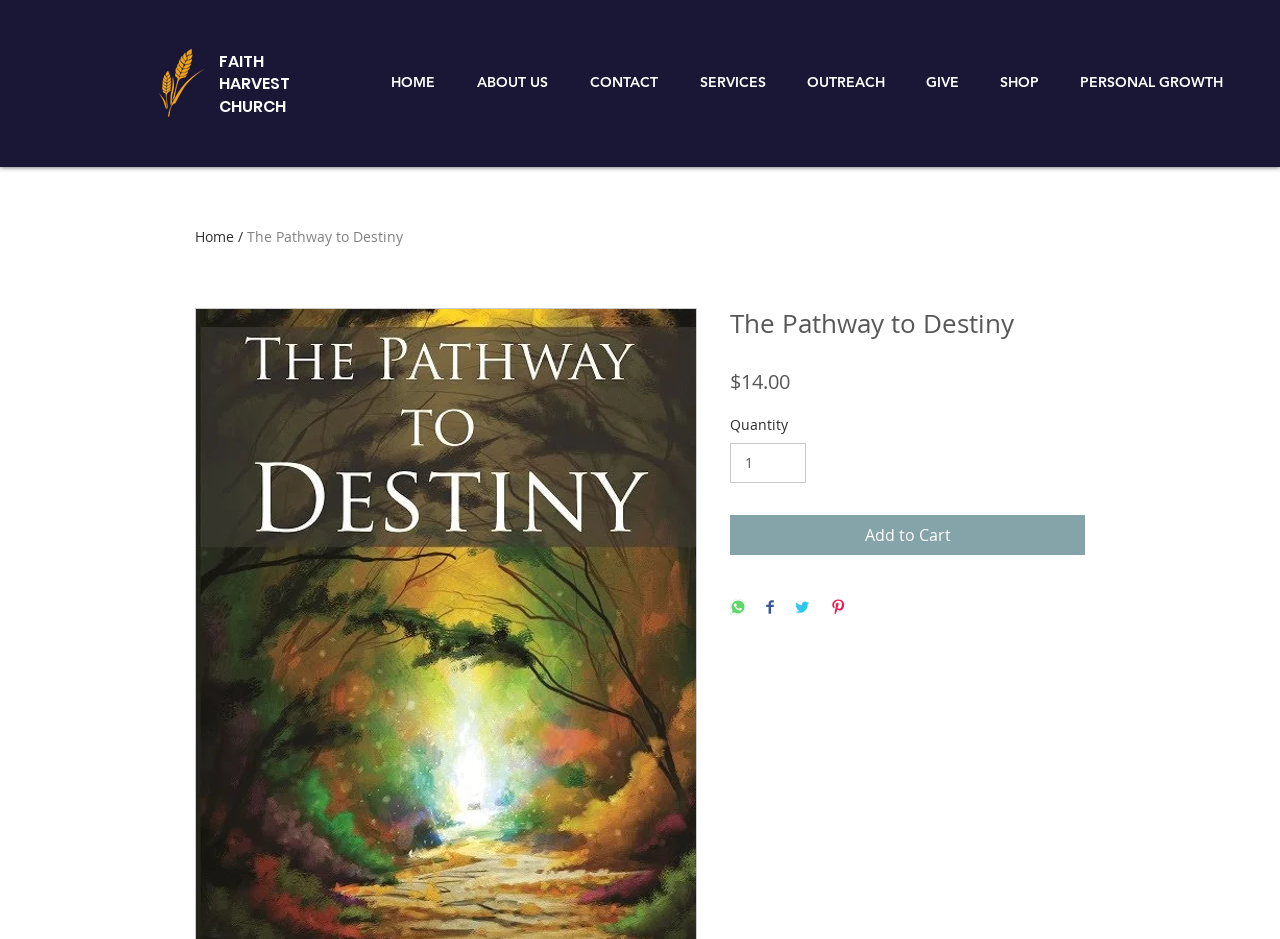Could you provide the bounding box coordinates for the portion of the screen to click to complete this instruction: "Click the 'HOME' link"?

[0.289, 0.051, 0.356, 0.125]